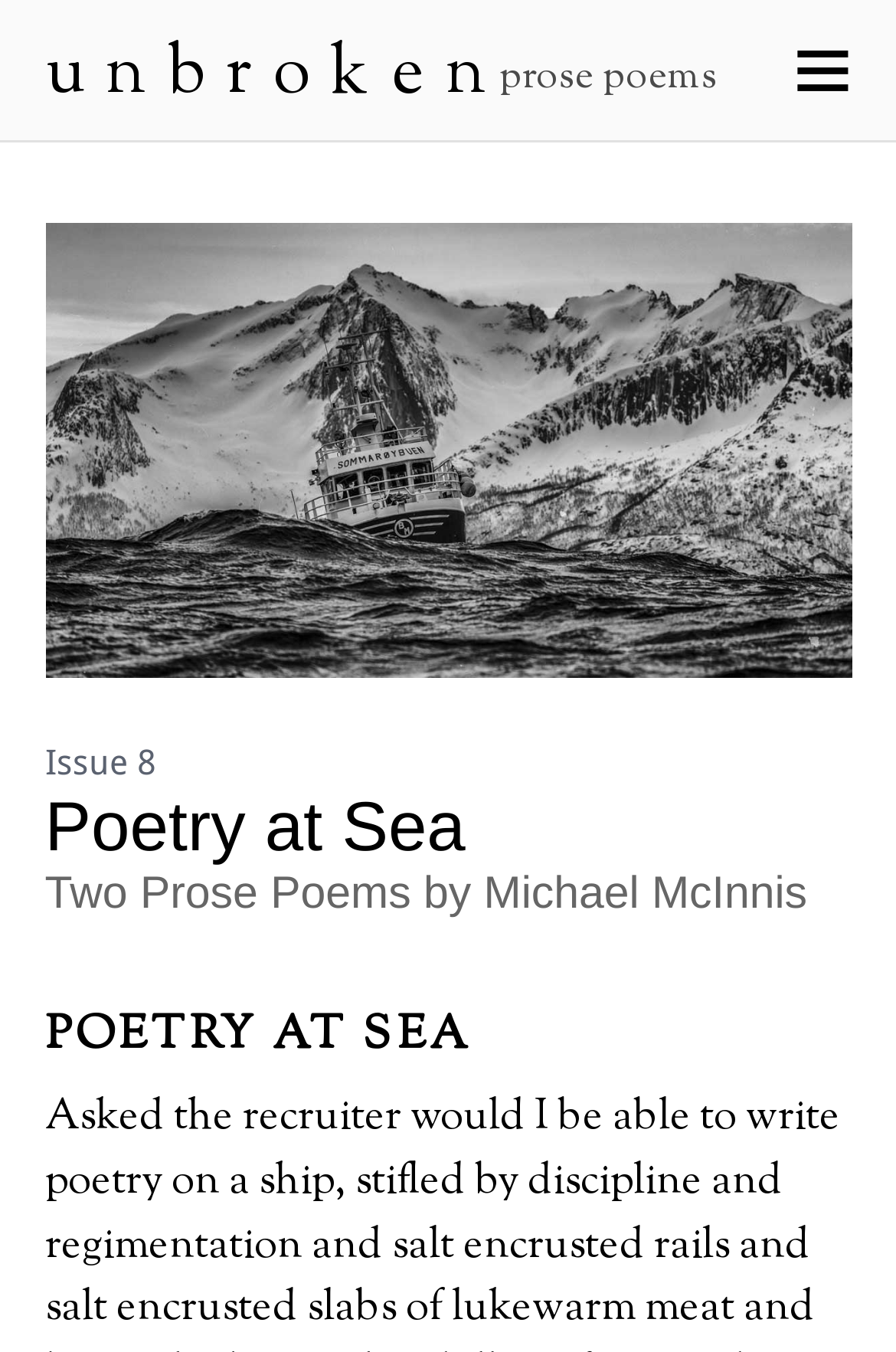Respond to the question below with a single word or phrase:
How many prose poems are featured?

Two